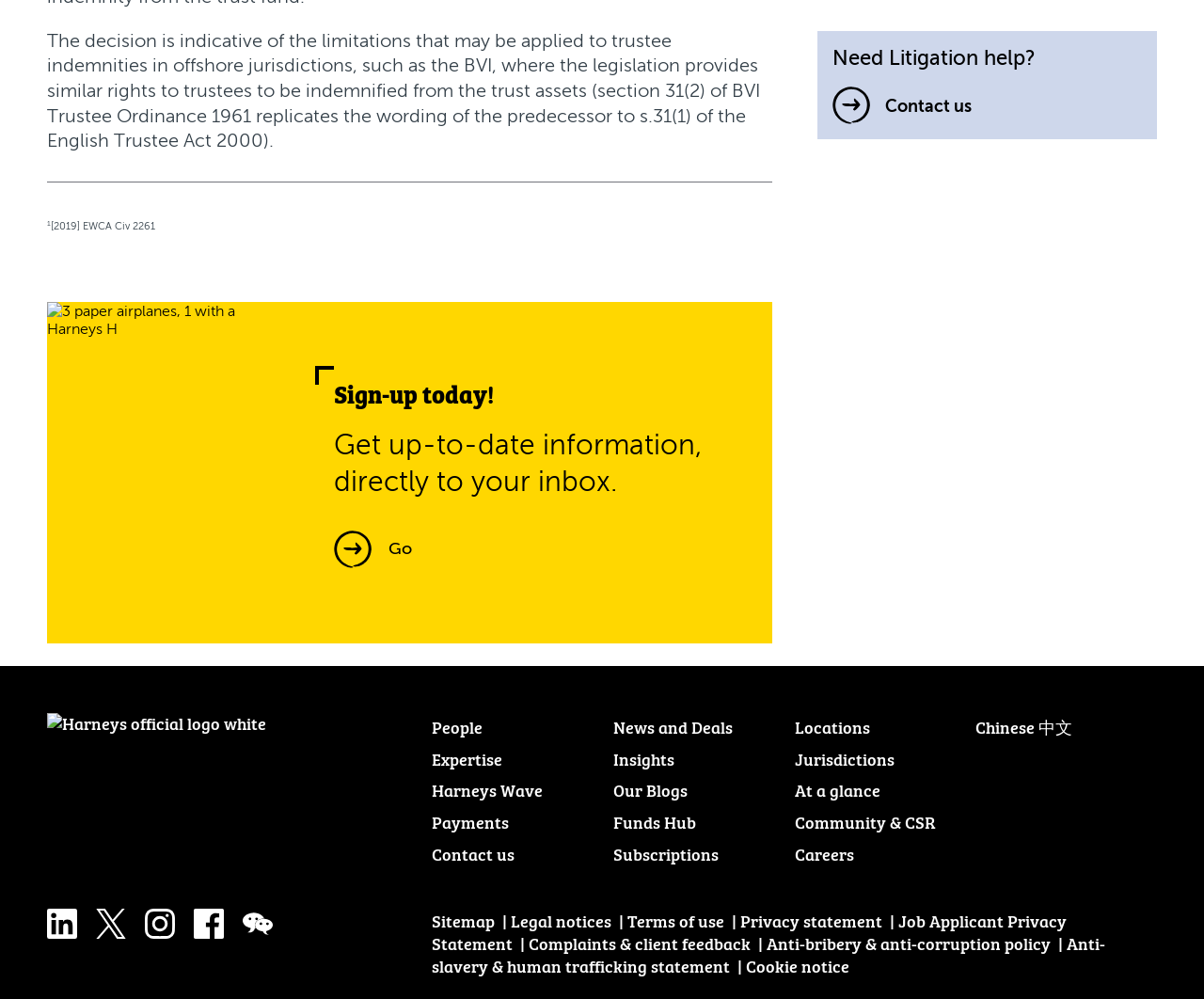What is the name of the law firm?
Using the information from the image, provide a comprehensive answer to the question.

The name of the law firm can be inferred from the image element with ID 436, which is described as 'Harneys official logo white'.